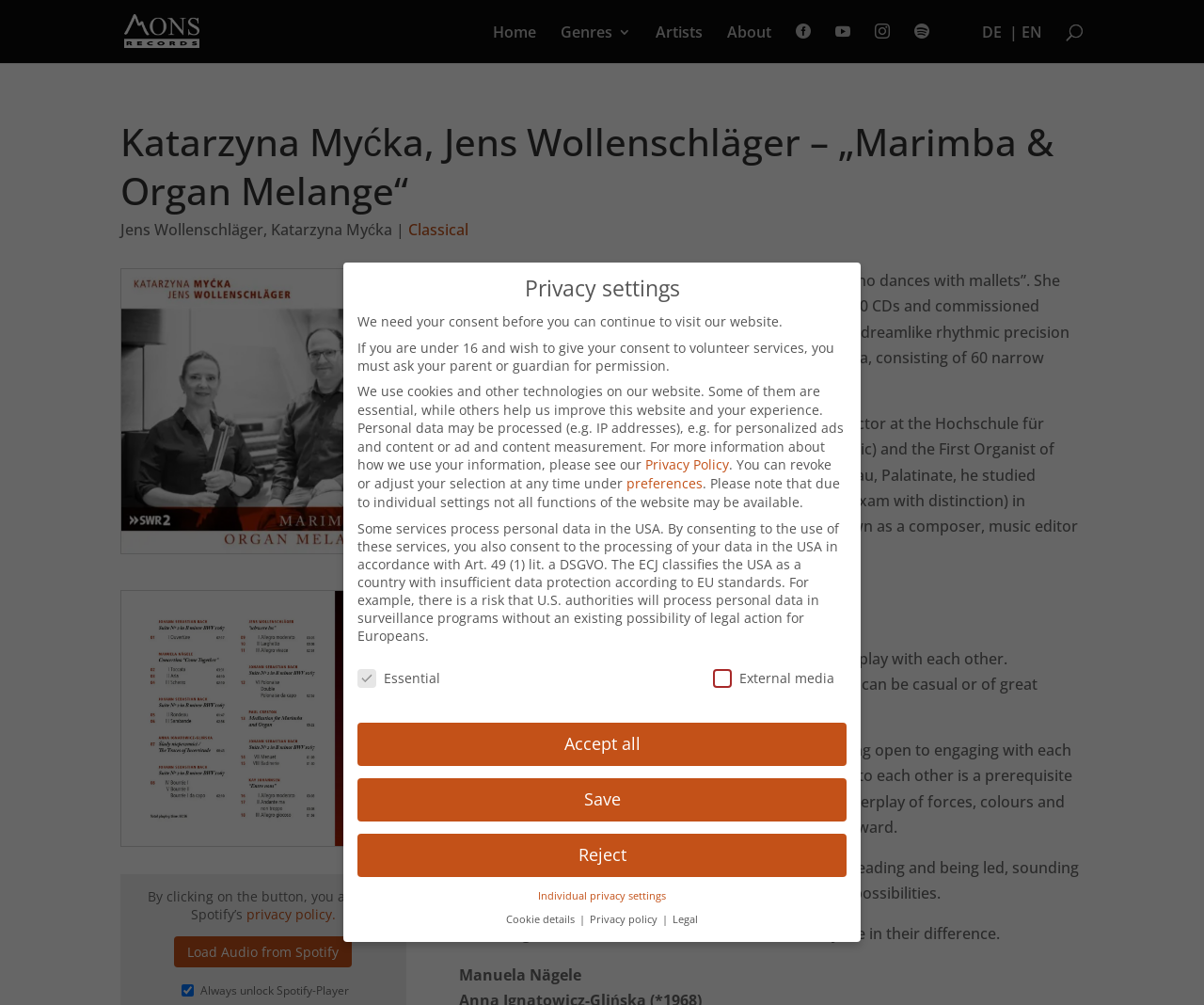Given the webpage screenshot, identify the bounding box of the UI element that matches this description: "Accept all".

[0.297, 0.719, 0.703, 0.762]